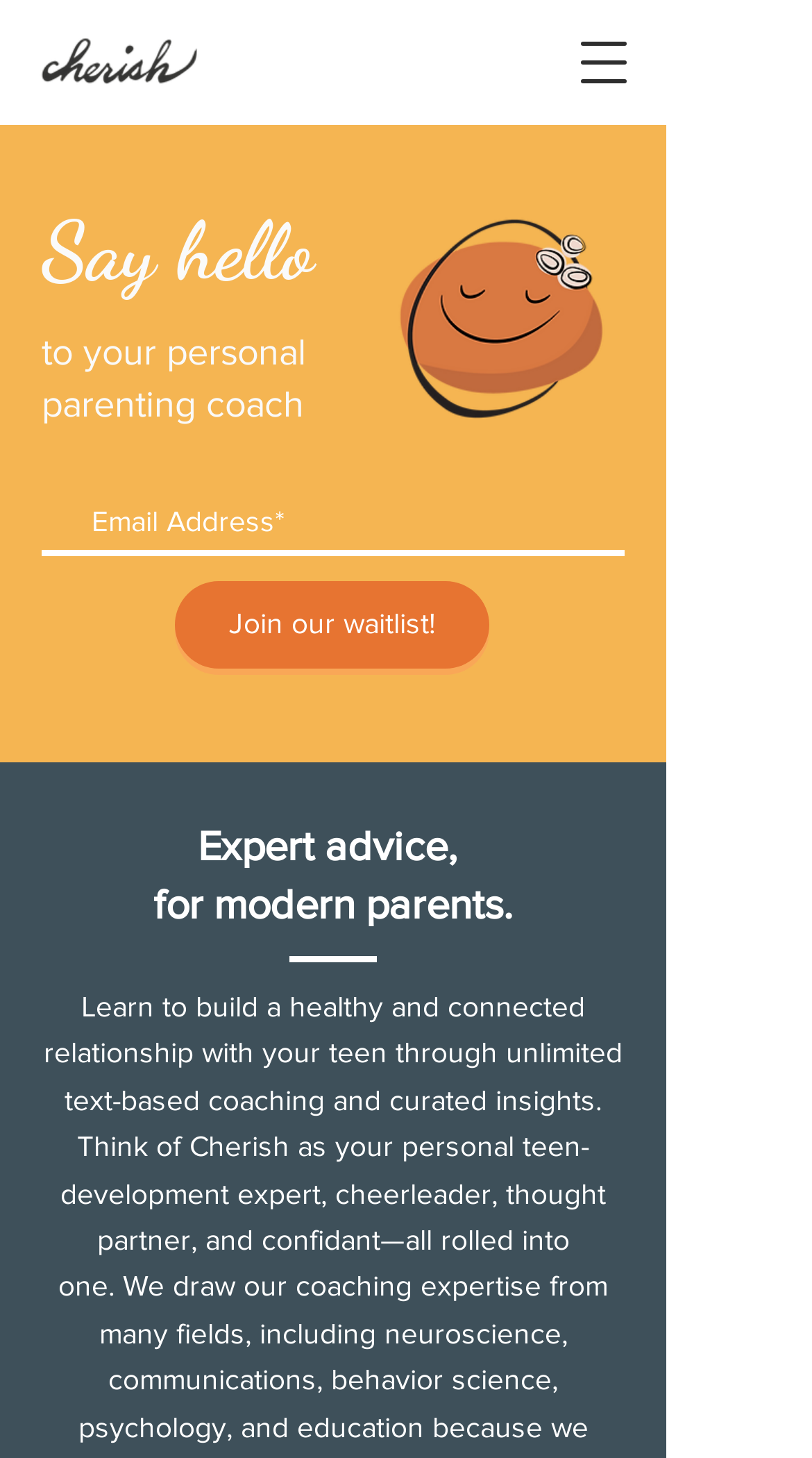Describe in detail what you see on the webpage.

The webpage is about Cherish Parenting, a personal coaching service for parents of teenagers. At the top left corner, there is a logo, an image of "Artboard 6@4x.png", which is also a link. Next to the logo, there is a button to open the navigation menu. 

Below the logo, there is a heading that reads "Say hello to your personal parenting coach". The text is divided into two lines, with "Say hello" on the first line and "to your personal parenting coach" on the second line. 

On the right side of the heading, there is an image of "Character Designs Draft 1-08.png", which contains another image "Artboard 6_6@4x copy.png". 

Below the heading and the image, there is a form with a required textbox to input an email address, and a button to "Join our waitlist!". The form is within a region labeled as "Waitlst". 

Further down, there are two consecutive headings that read "Expert advice, for modern parents." The text is divided into two lines, with "Expert advice," on the first line and "for modern parents." on the second line.